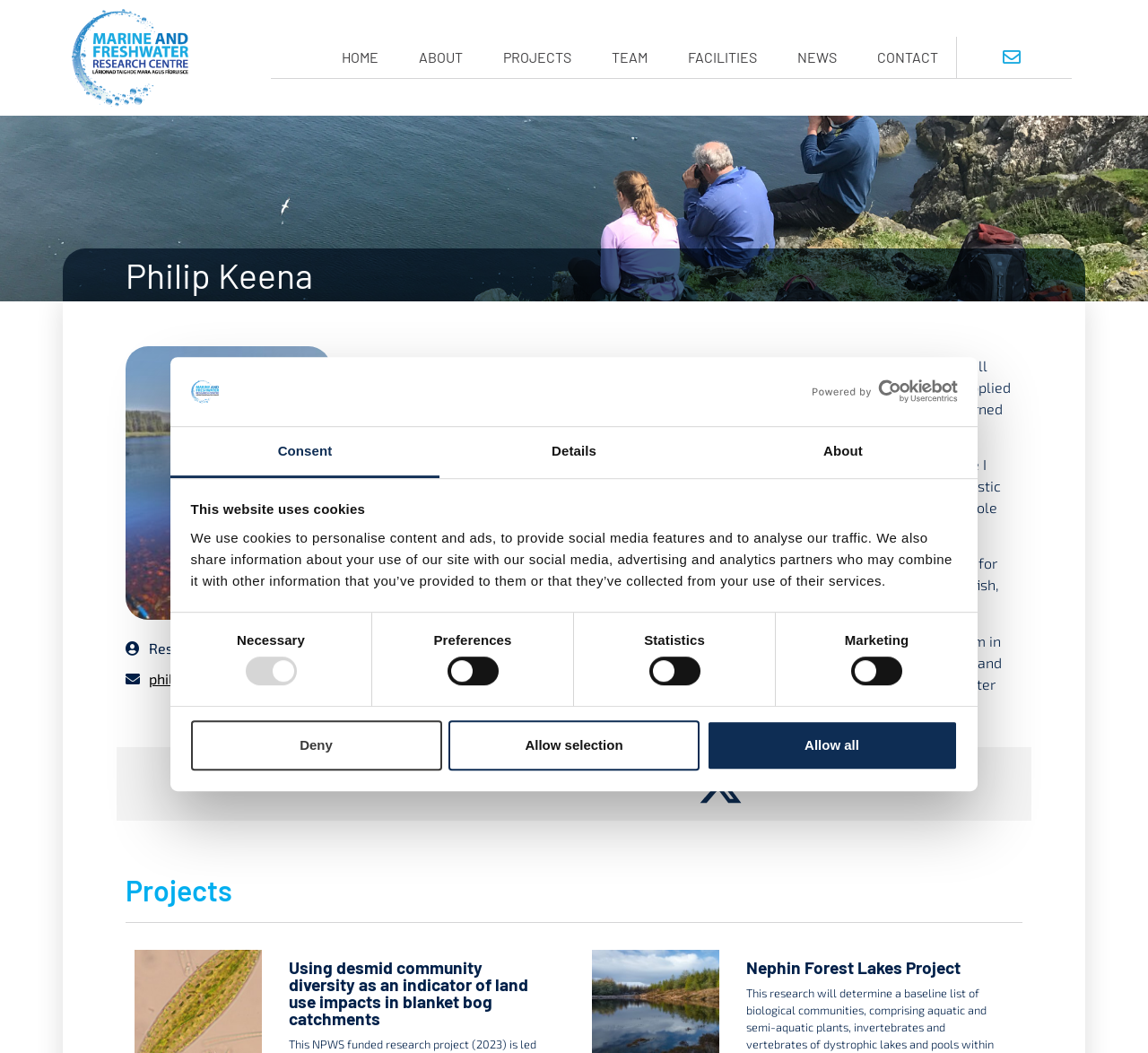Find the bounding box coordinates for the area that must be clicked to perform this action: "View Philip Keena's profile picture".

[0.109, 0.328, 0.288, 0.588]